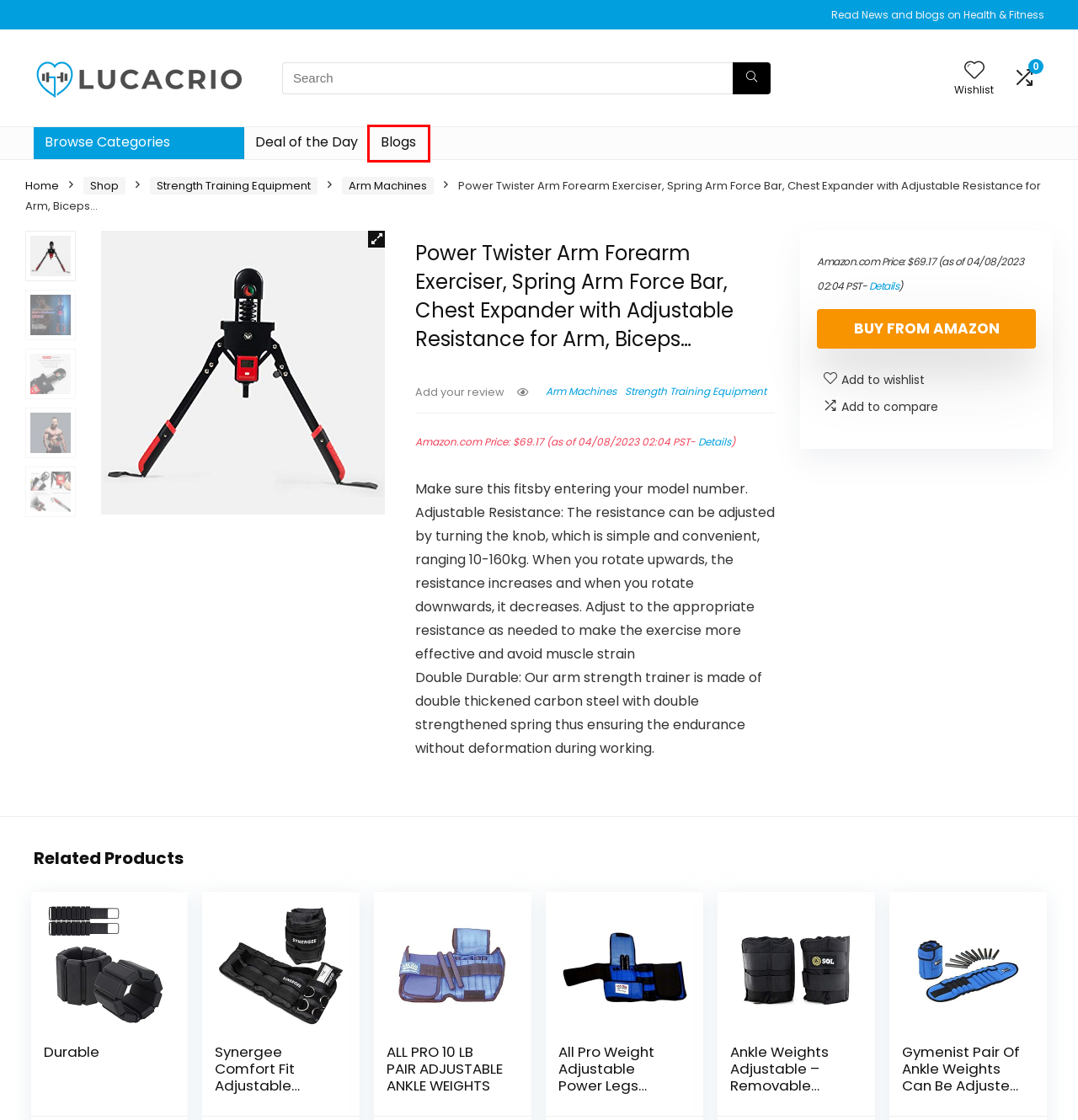Examine the screenshot of a webpage with a red bounding box around a UI element. Select the most accurate webpage description that corresponds to the new page after clicking the highlighted element. Here are the choices:
A. All Pro Weight Adjustable Power Legs Training Weights, 10-Pound - Lucacrio.net
B. Appetite Control and Suppressants - Lucacrio.net
C. Shop - Lucacrio.net
D. Deal of the Day - Lucacrio.net
E. Arm Machines - Lucacrio.net
F. Strength Training Equipment - Lucacrio.net
G. Home - Lucacrio.net
H. Blogs - Lucacrio.net

H